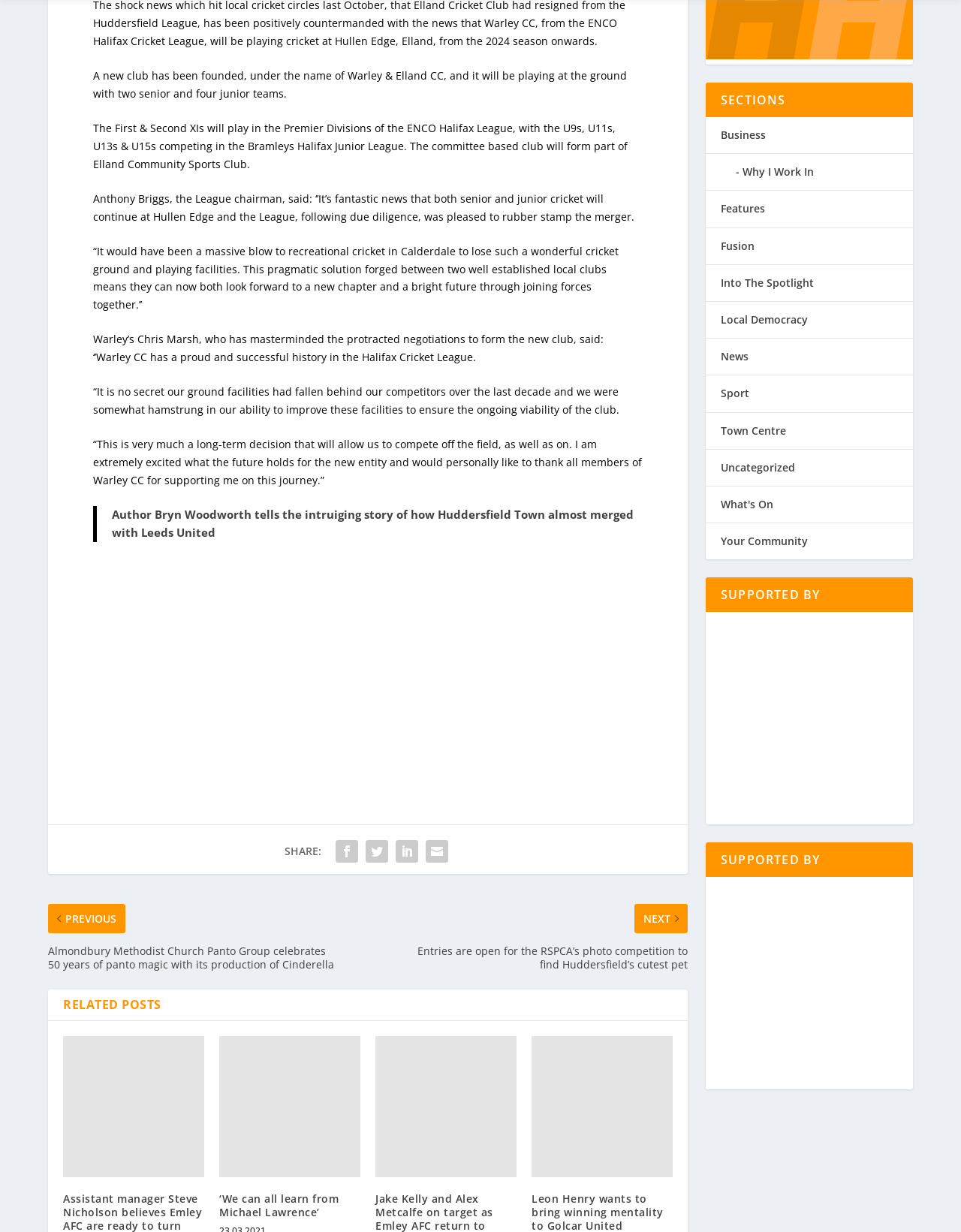Answer the following in one word or a short phrase: 
How many junior teams will Warley & Elland CC have?

Four